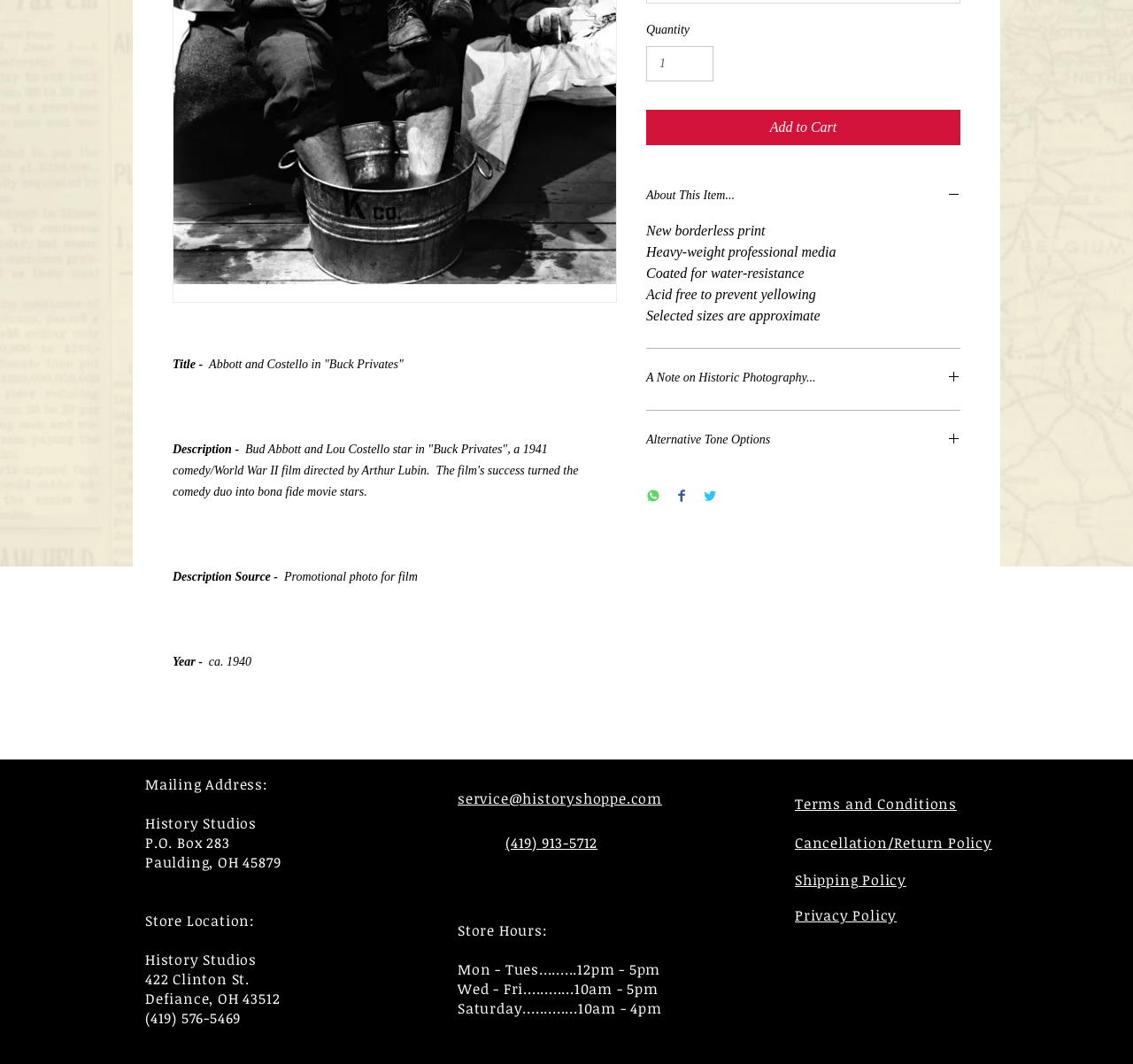Based on the element description input value="1" aria-label="Quantity" value="1", identify the bounding box of the UI element in the given webpage screenshot. The coordinates should be in the format (top-left x, top-left y, bottom-right x, bottom-right y) and must be between 0 and 1.

[0.57, 0.043, 0.63, 0.077]